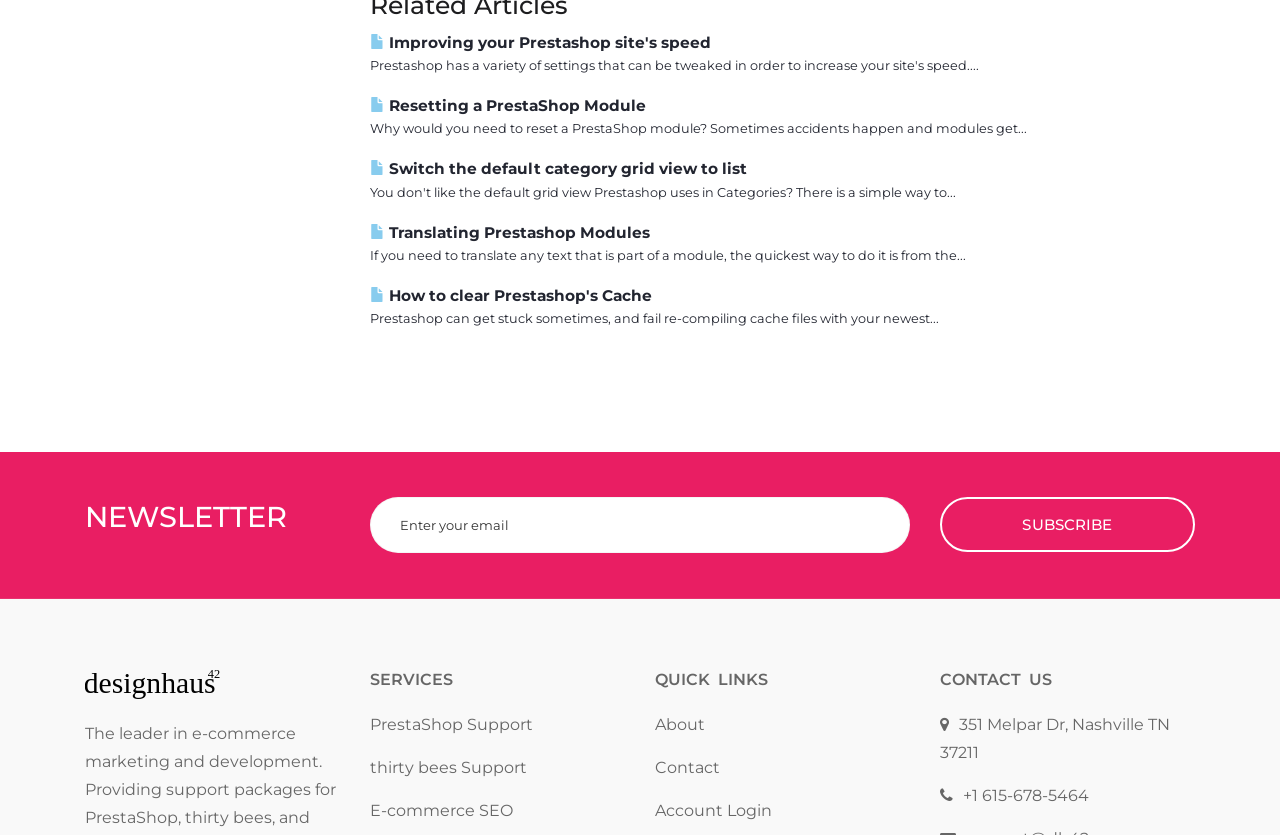Respond with a single word or phrase to the following question:
What is the topic of the first link?

Improving Prestashop site's speed